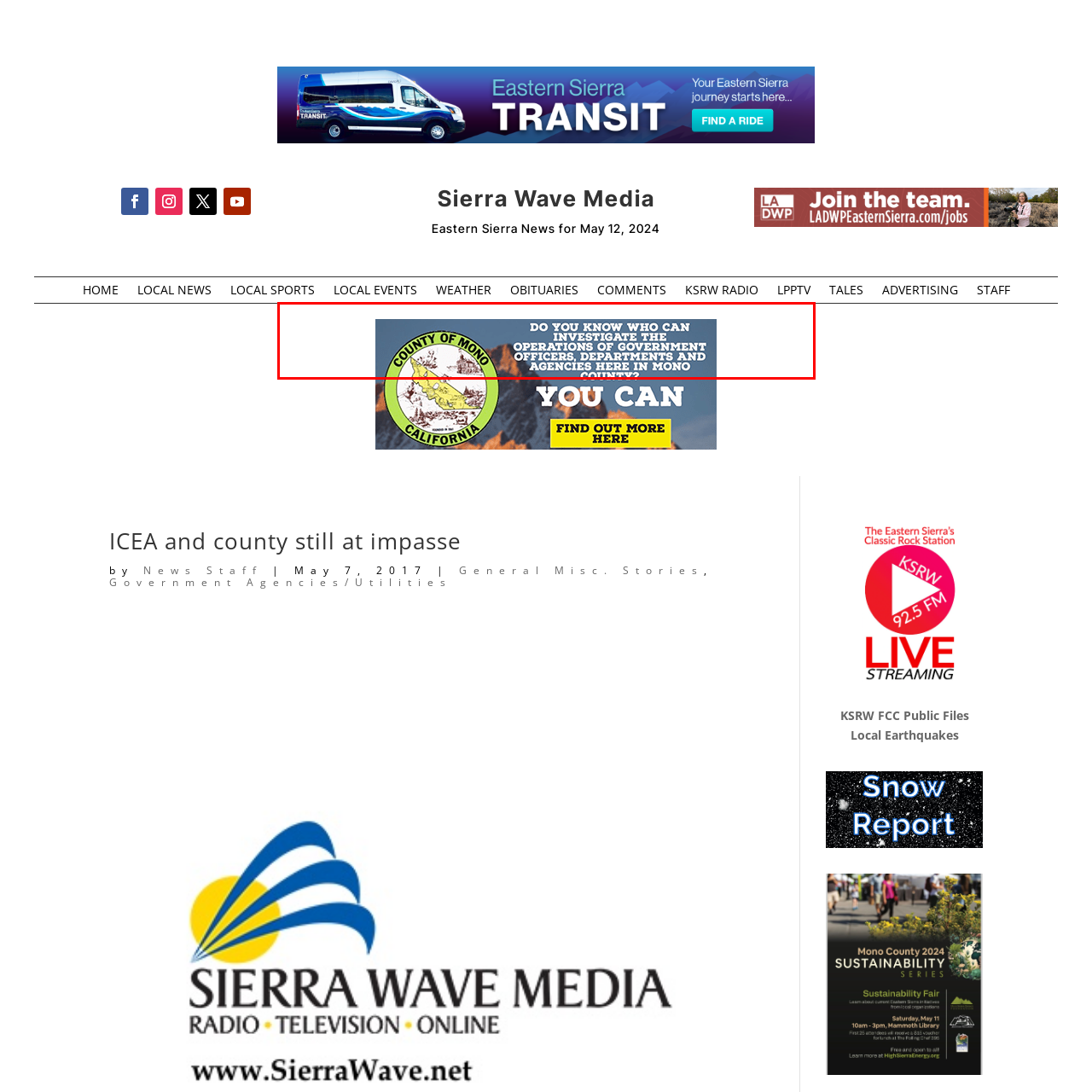Look at the image segment within the red box, What is the shape of the emblem at the top left corner? Give a brief response in one word or phrase.

Circular